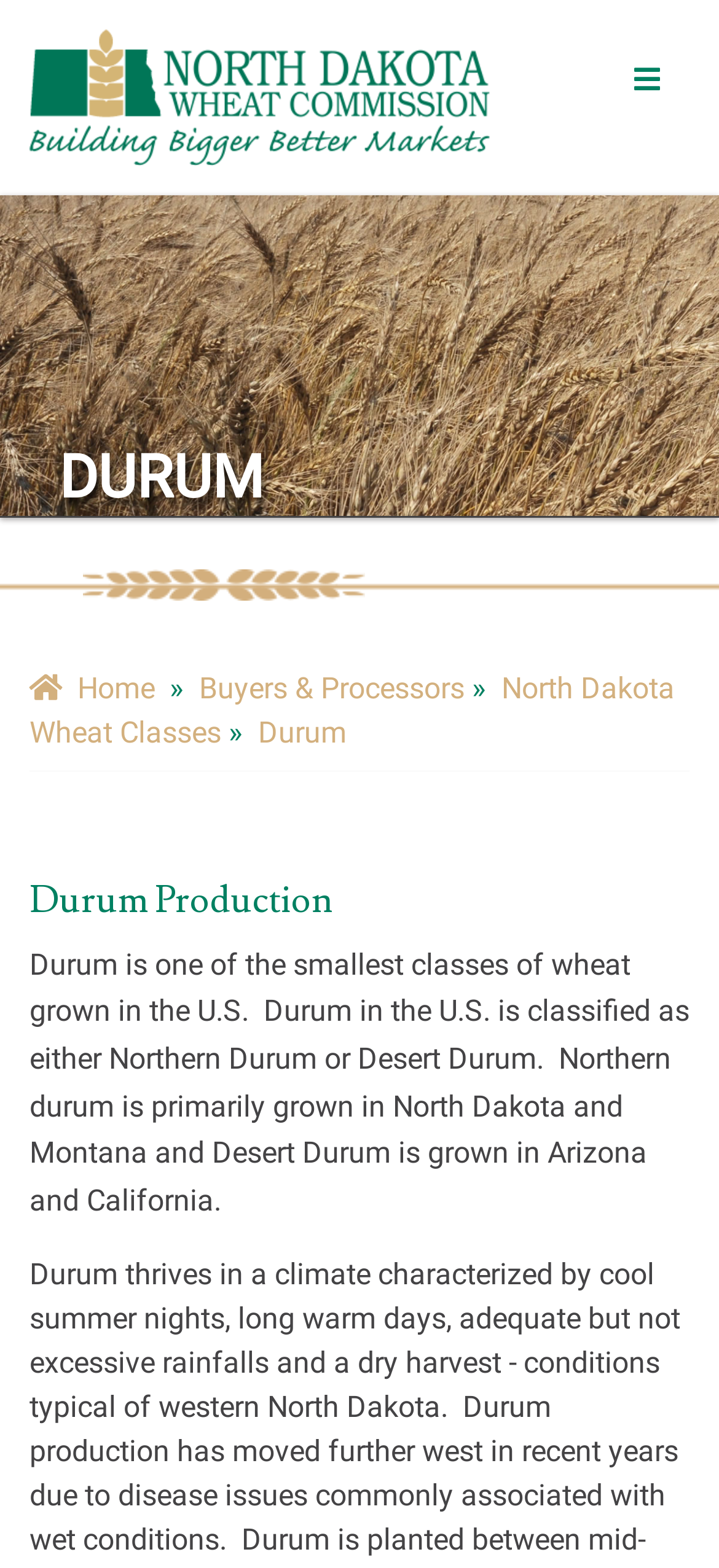What is the difference between Northern Durum and Desert Durum?
Provide a detailed answer to the question, using the image to inform your response.

According to the webpage, Northern Durum is primarily grown in North Dakota and Montana, while Desert Durum is grown in Arizona and California, indicating that the main difference between the two is their growing regions.